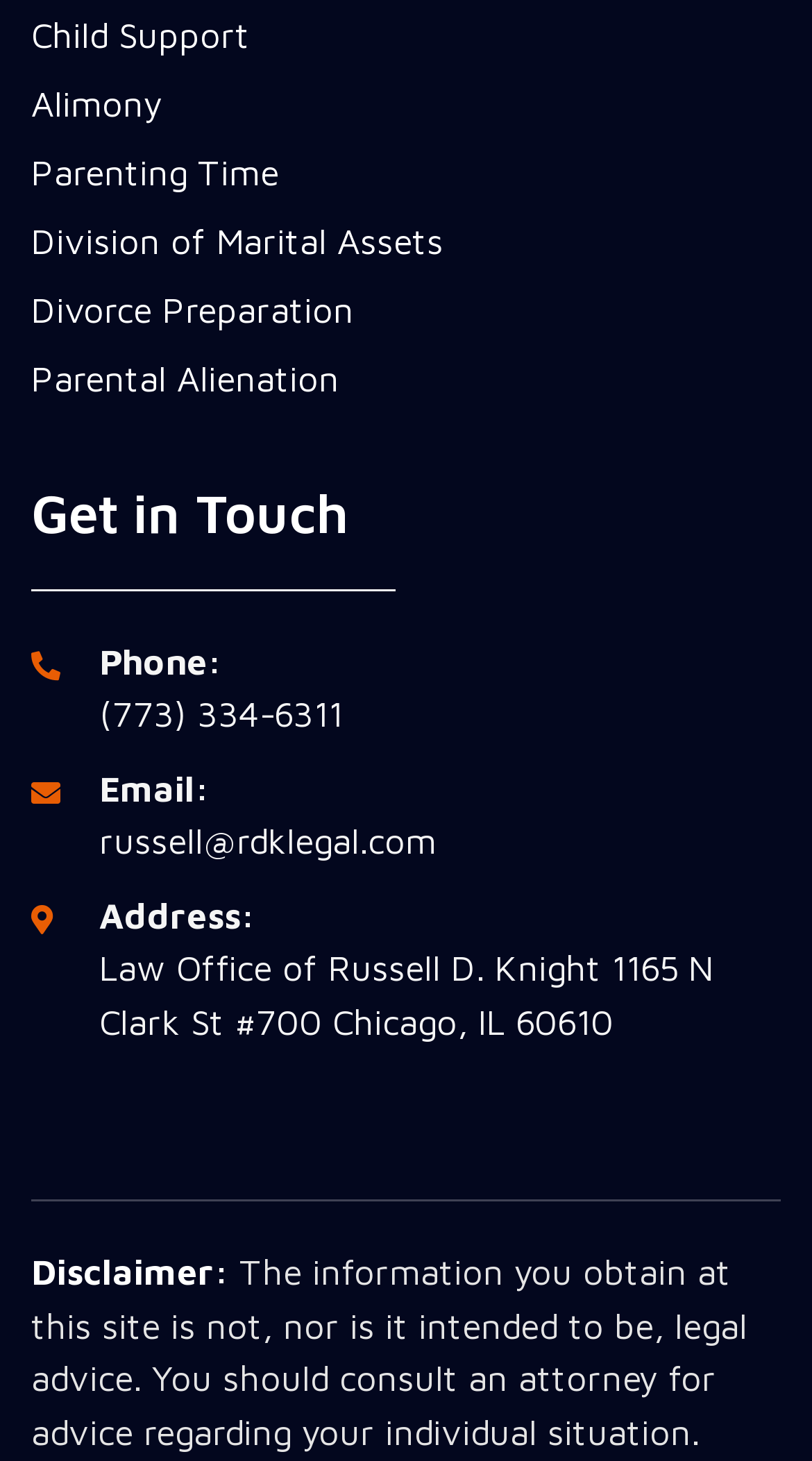What is the purpose of the webpage?
Refer to the image and give a detailed response to the question.

By analyzing the links on the webpage, such as 'Child Support', 'Alimony', 'Parenting Time', and 'Divorce Preparation', I infer that the purpose of the webpage is to provide divorce and family law services.